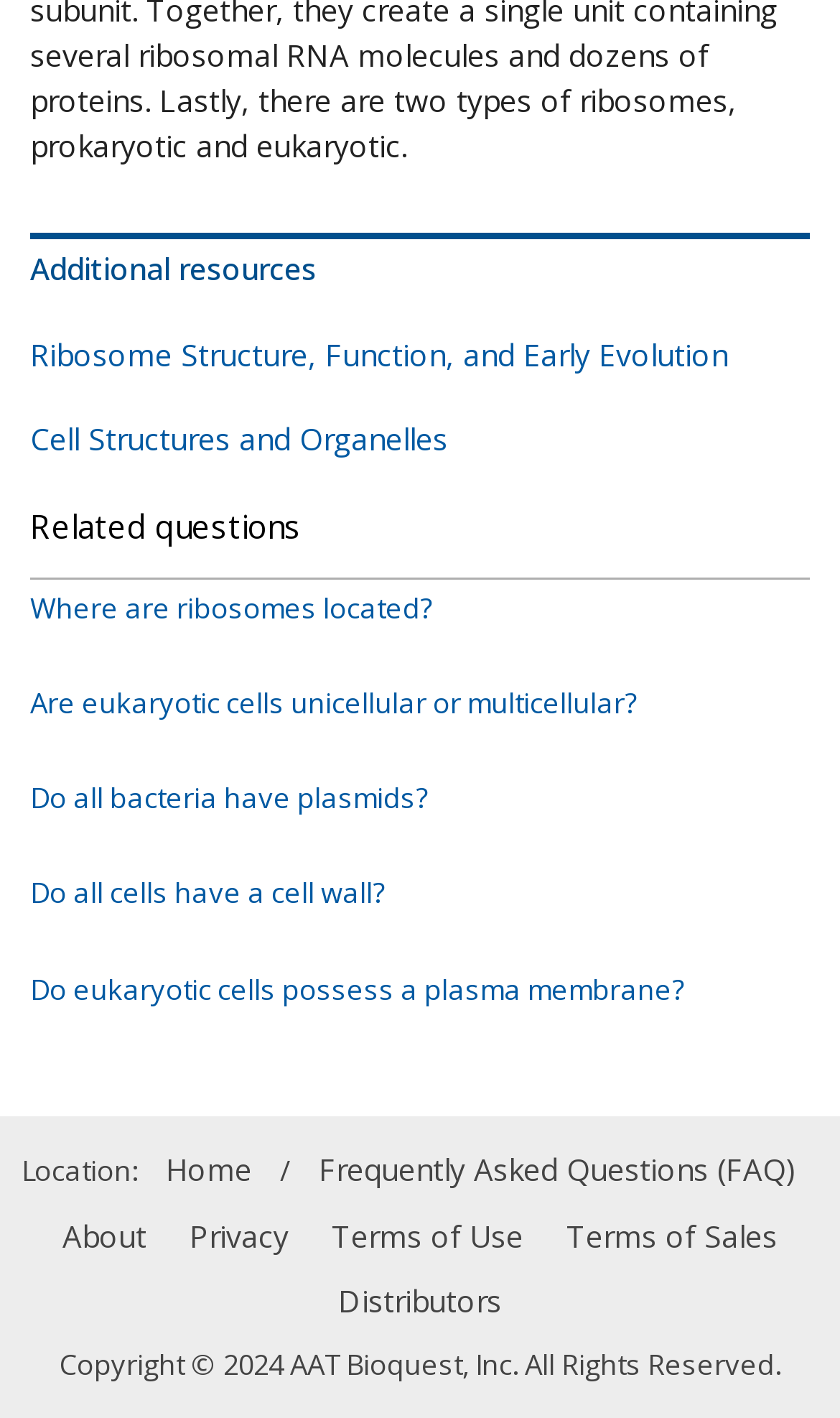Please predict the bounding box coordinates of the element's region where a click is necessary to complete the following instruction: "Learn about the location of ribosomes". The coordinates should be represented by four float numbers between 0 and 1, i.e., [left, top, right, bottom].

[0.036, 0.416, 0.964, 0.44]